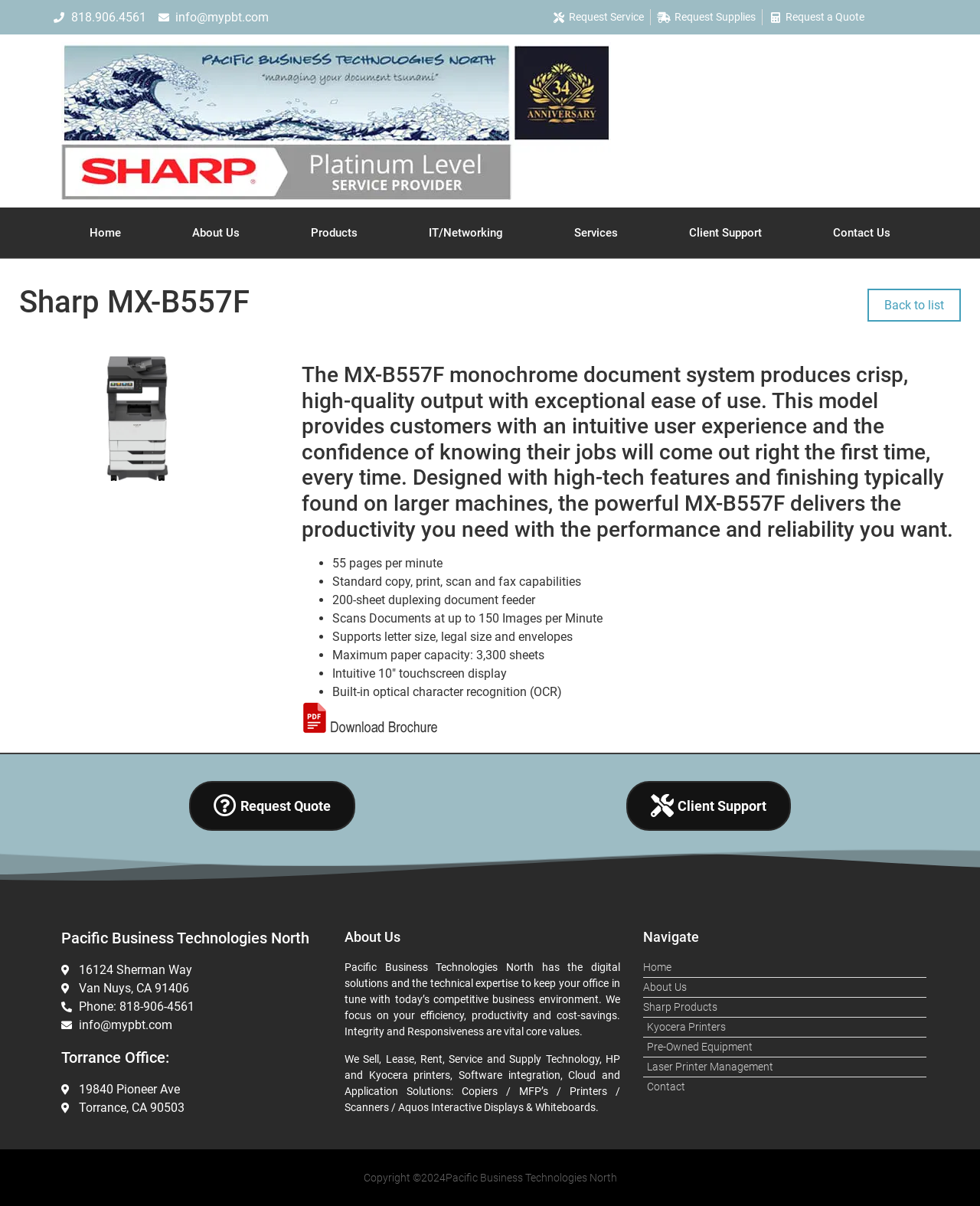Articulate a complete and detailed caption of the webpage elements.

This webpage is about the Sharp MX-B557F monochrome document system, a product offered by Pacific Business Technologies. At the top of the page, there are several links to contact information, including phone numbers and email addresses. Below these links, there is a navigation menu with links to different sections of the website, such as "Home", "About Us", and "Products".

The main content of the page is divided into two sections. The first section is a heading that describes the Sharp MX-B557F, stating that it produces high-quality output with ease of use and provides an intuitive user experience. Below this heading, there is an image of the product.

The second section is a list of features and specifications of the Sharp MX-B557F, including its printing speed, copy and scan capabilities, and paper capacity. Each feature is marked with a bullet point, and the list is organized in a clear and easy-to-read format.

On the right side of the page, there are several calls-to-action, including links to request a quote, request service, and request supplies. There is also a link to client support and contact information.

At the bottom of the page, there are three sections: one with contact information for Pacific Business Technologies' North office, one with contact information for their Torrance office, and one with a brief description of the company's mission and values. There is also a navigation menu with links to different sections of the website.

Finally, at the very bottom of the page, there is a copyright notice and a content information section.